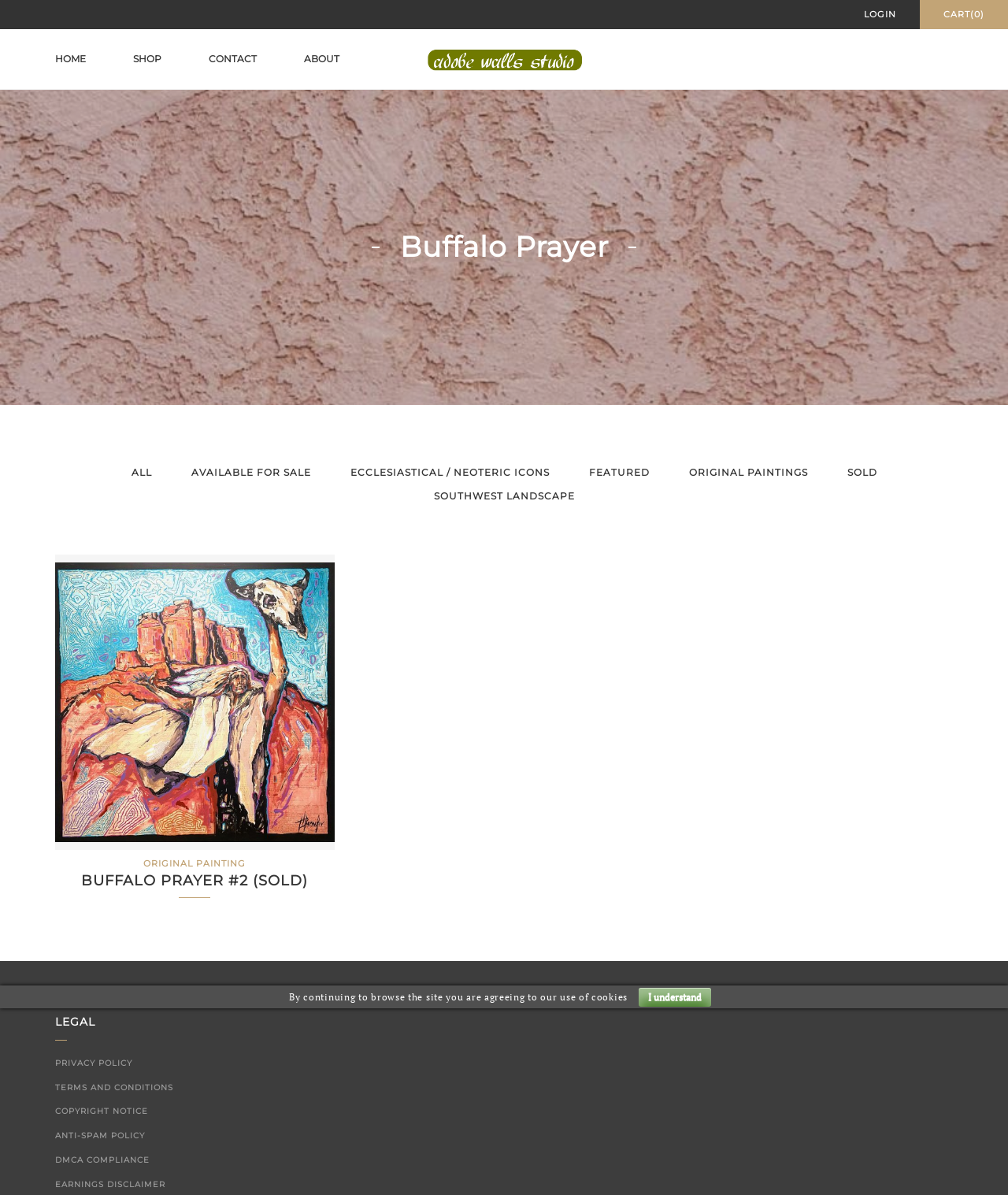Identify the bounding box coordinates for the element that needs to be clicked to fulfill this instruction: "view original painting buffalo prayer #2". Provide the coordinates in the format of four float numbers between 0 and 1: [left, top, right, bottom].

[0.055, 0.464, 0.332, 0.751]